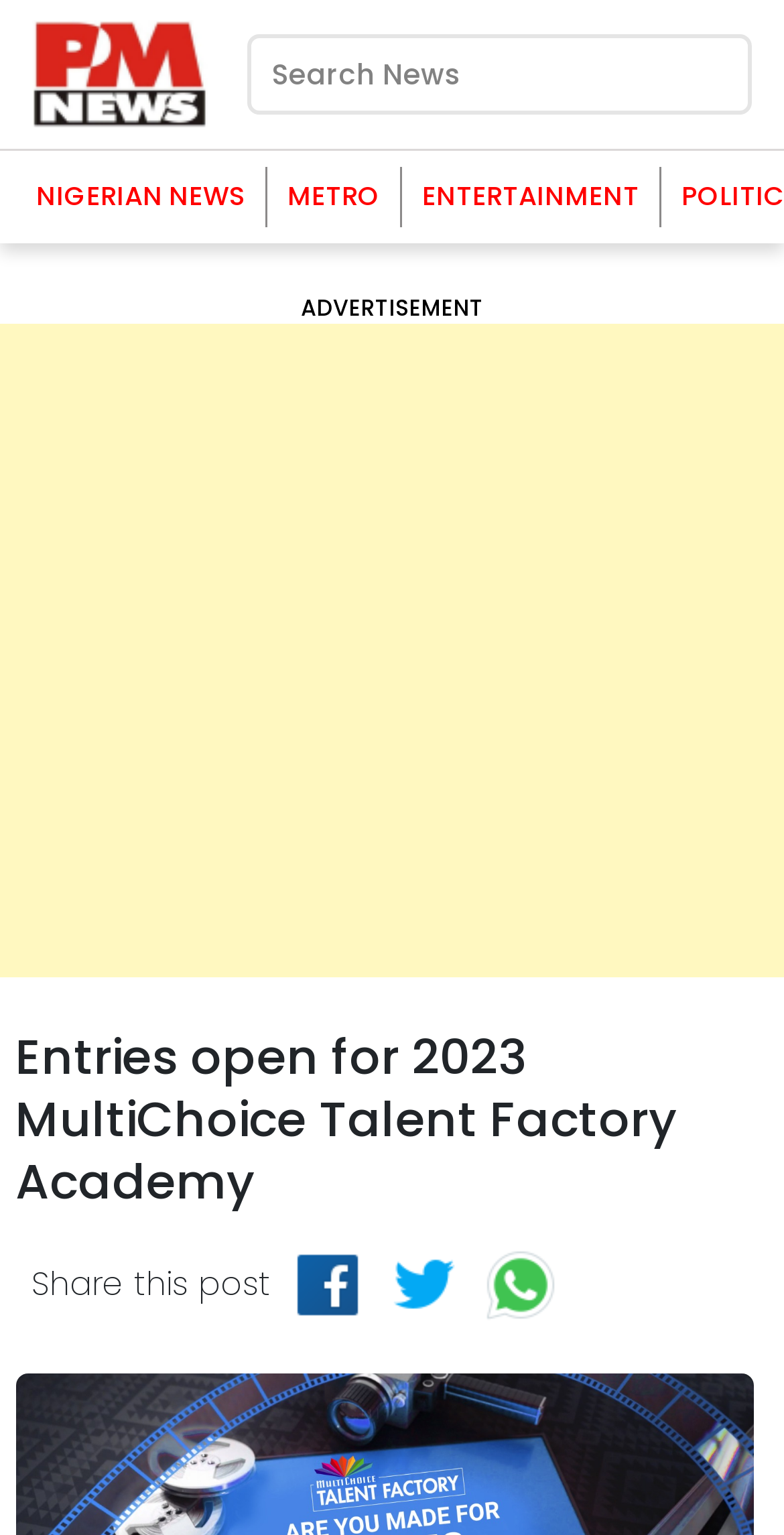Identify the text that serves as the heading for the webpage and generate it.

Entries open for 2023 MultiChoice Talent Factory Academy